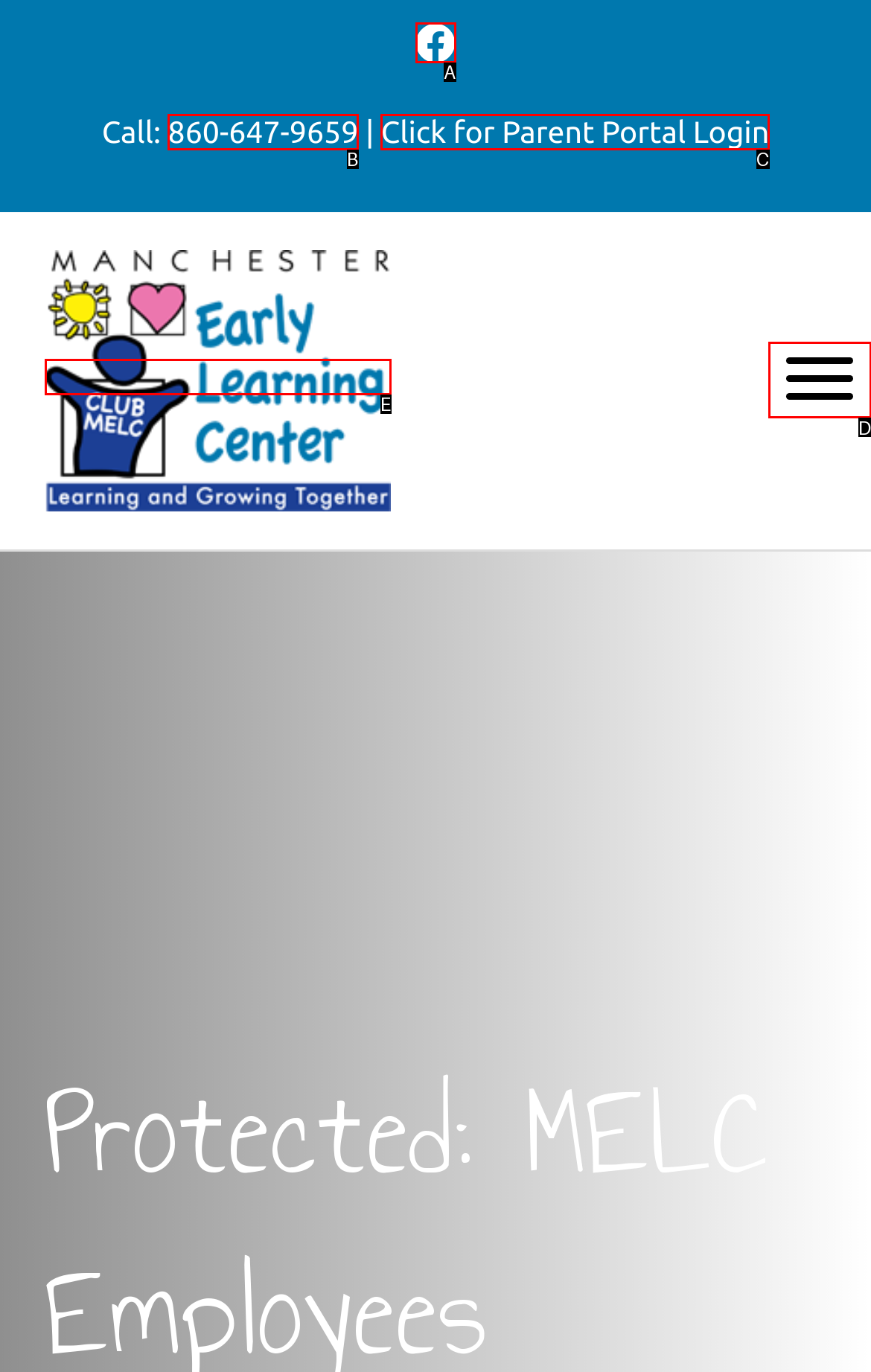Determine which option matches the element description: 860-647-9659
Reply with the letter of the appropriate option from the options provided.

B